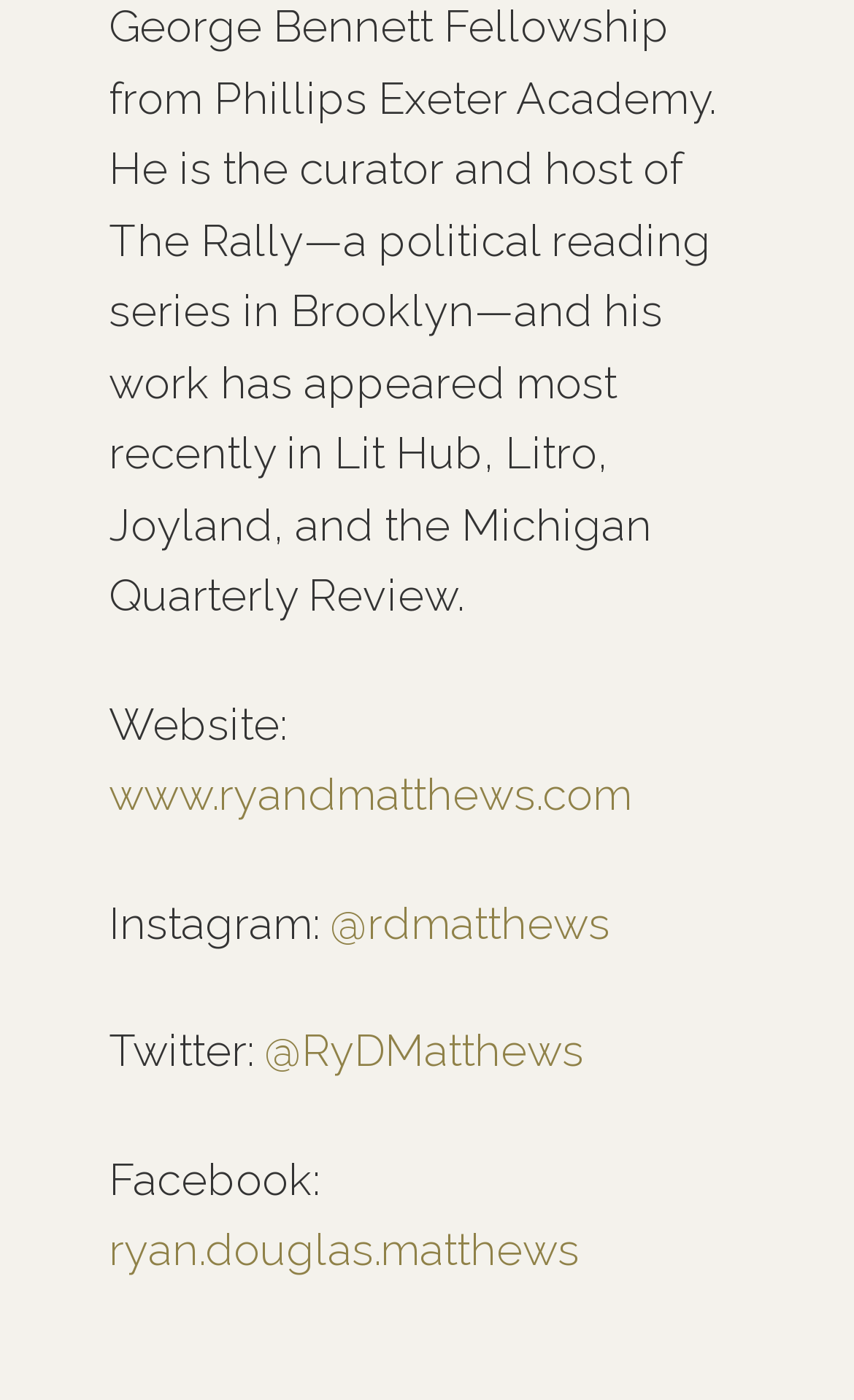Please reply to the following question using a single word or phrase: 
What is the author's Facebook profile name?

ryan.douglas.matthews